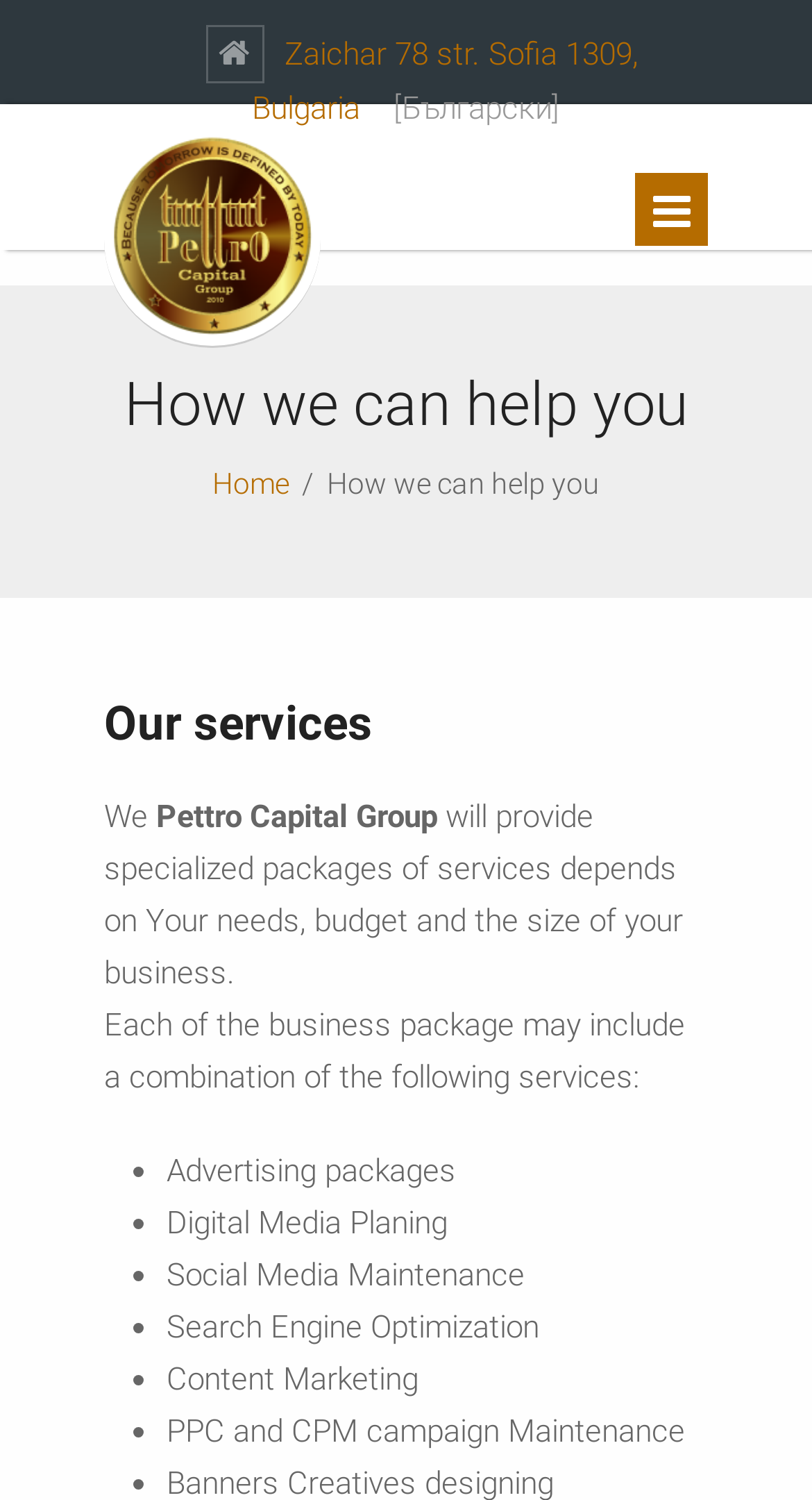How many services are listed under 'Our services'?
Answer the question with just one word or phrase using the image.

6